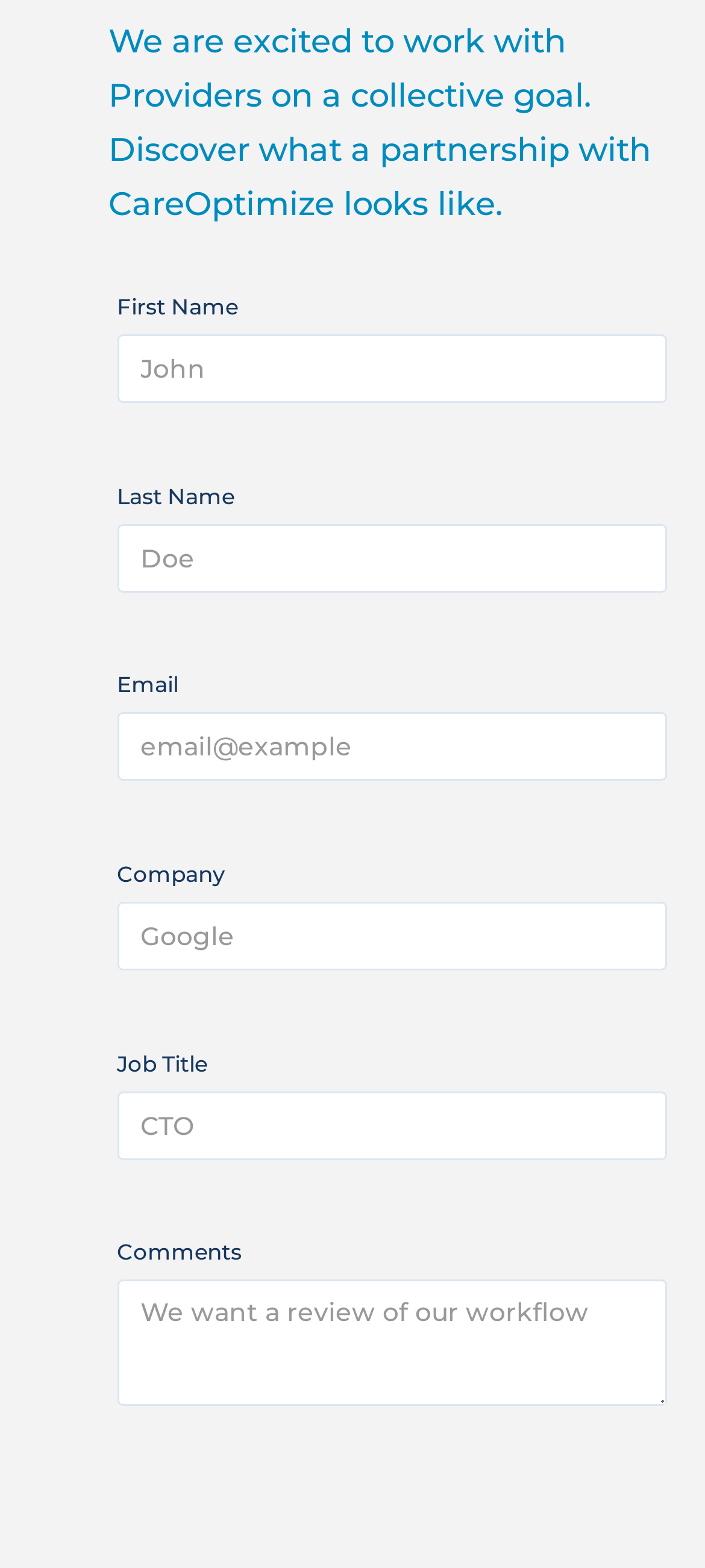What is the purpose of the form on this webpage?
Relying on the image, give a concise answer in one word or a brief phrase.

To contact CareOptimize